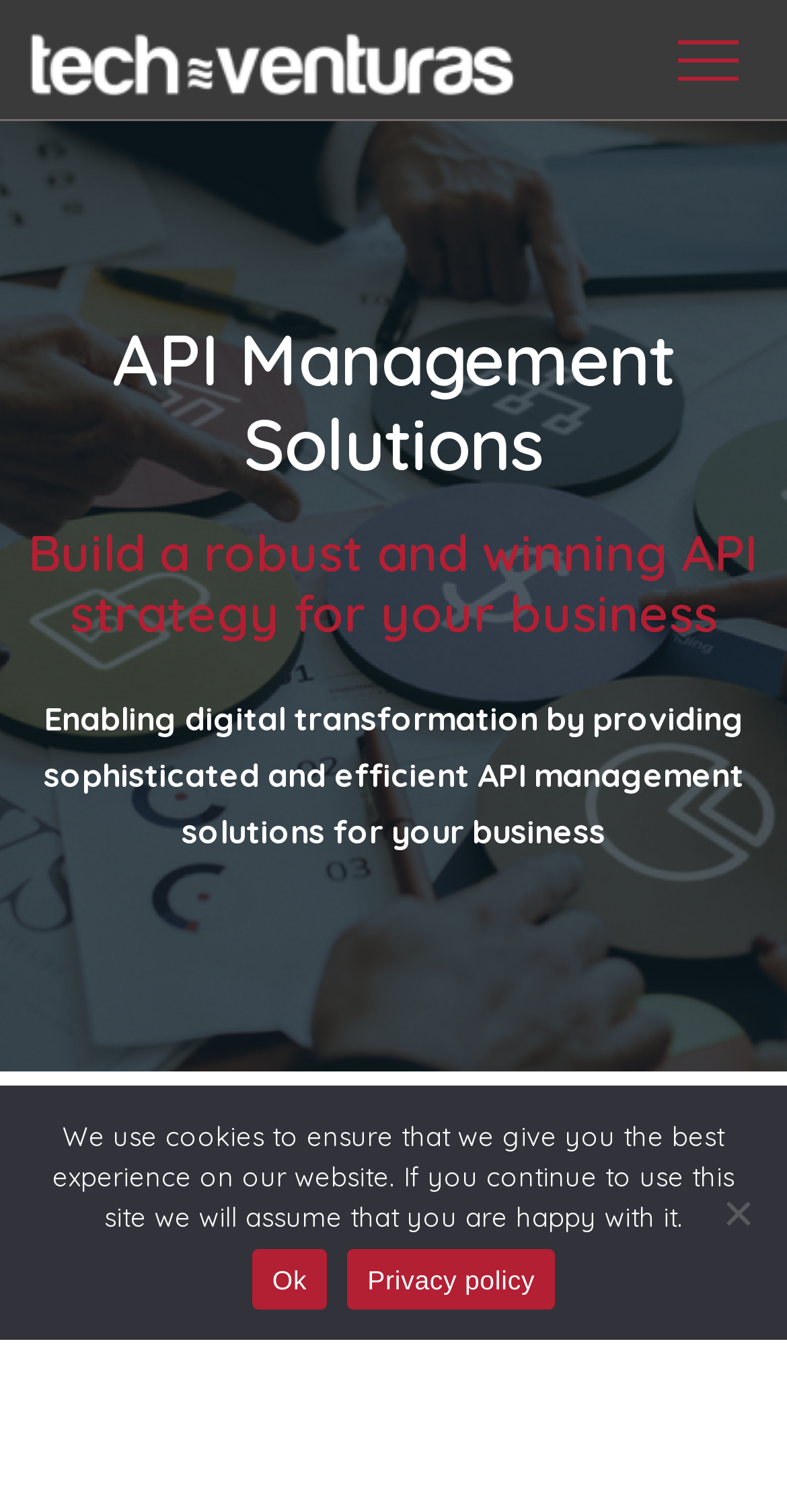Please reply with a single word or brief phrase to the question: 
What is the company name?

Techventuras